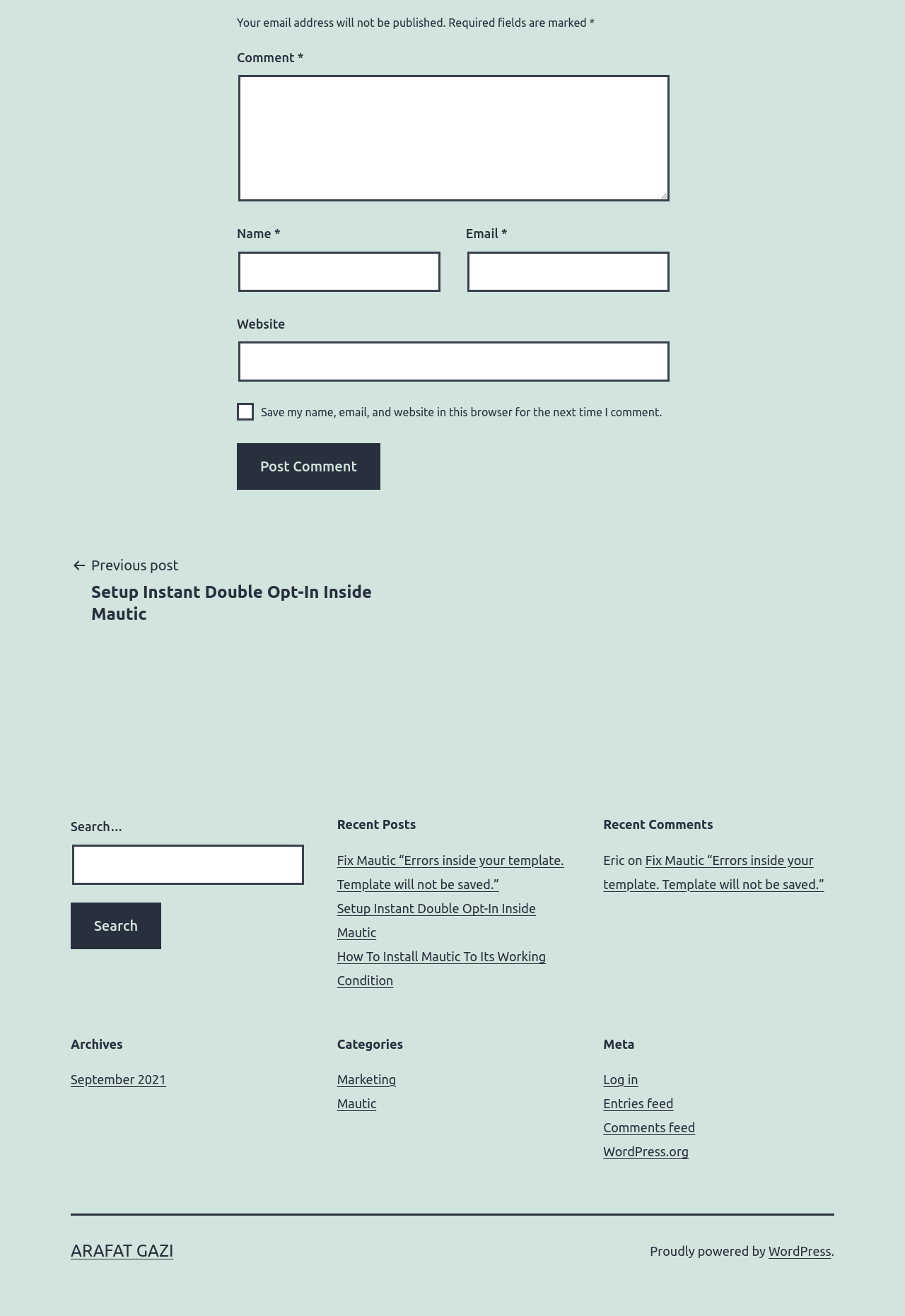Identify the bounding box coordinates for the UI element described as: "Open toolbar Accessibility Tools".

None